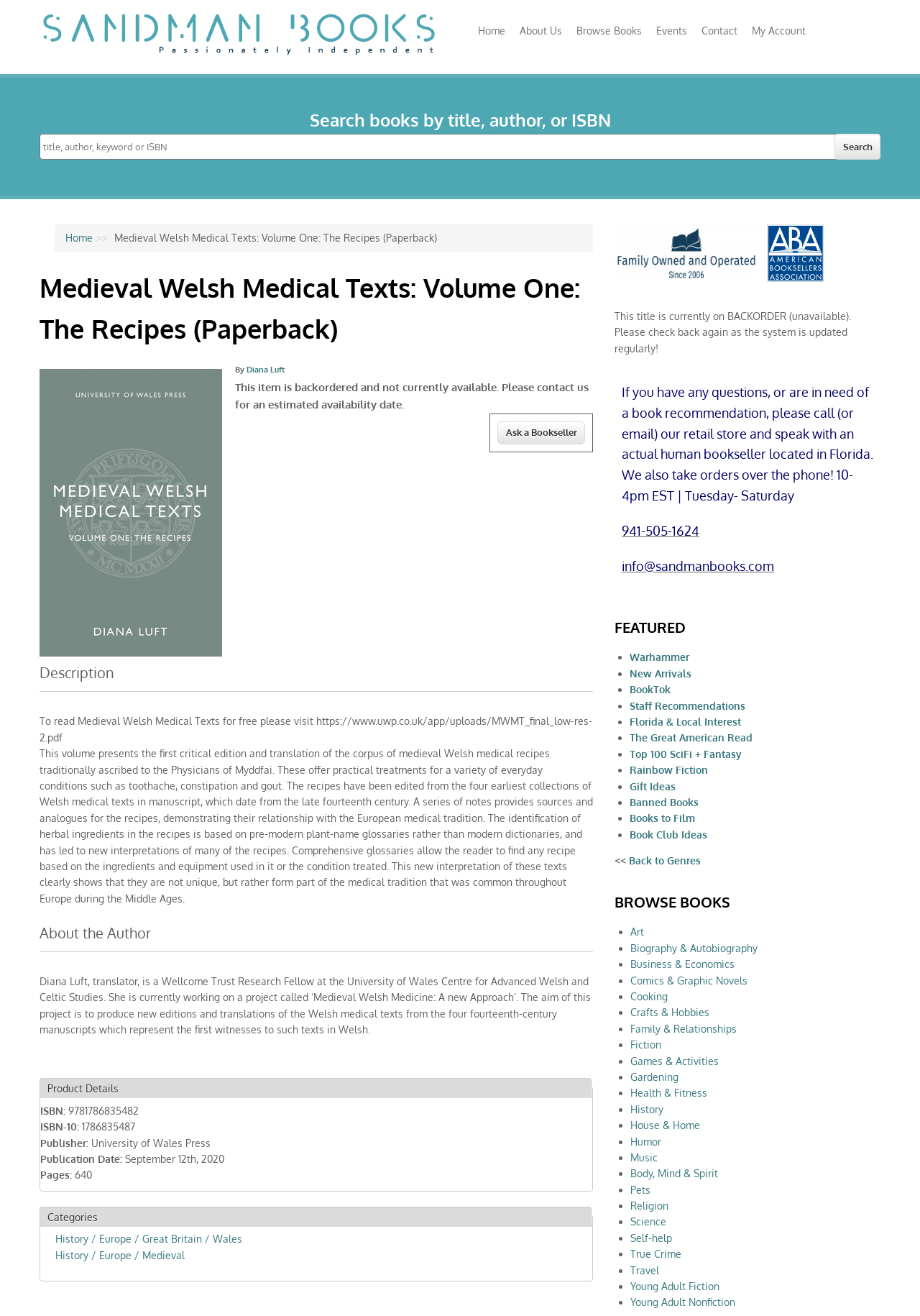Describe the webpage in detail, including text, images, and layout.

This webpage is about a book titled "Medieval Welsh Medical Texts: Volume One: The Recipes (Paperback)" on the Sandman Books website. At the top, there is a navigation menu with links to "Home", "About Us", "Browse Books", "Events", "Contact", and "My Account". Below this, there is a search bar where users can search for books by title, author, or ISBN.

The main content of the page is divided into sections. The first section displays the book's cover image and title, along with a link to the author's name, Diana Luft. Below this, there is a description of the book, which includes a note that the item is backordered and not currently available.

The next section is titled "Description" and provides a detailed summary of the book's content. This is followed by an "About the Author" section, which includes a brief biography of Diana Luft.

The "Product Details" section lists the book's ISBN, publisher, publication date, and number of pages. Below this, there is a "Categories" section that lists the book's categories, including "History / Europe / Great Britain / Wales" and "History / Europe / Medieval".

On the right side of the page, there is a section with information about Sandman Books, including an image of the store's logo and a note that it is an independent bookstore family-owned and operated since 2006. There is also a section with featured links, including "Warhammer", "New Arrivals", "BookTok", and others.

At the bottom of the page, there is a section with contact information, including a phone number and email address, and a note that users can call or email the store to ask questions or get book recommendations.